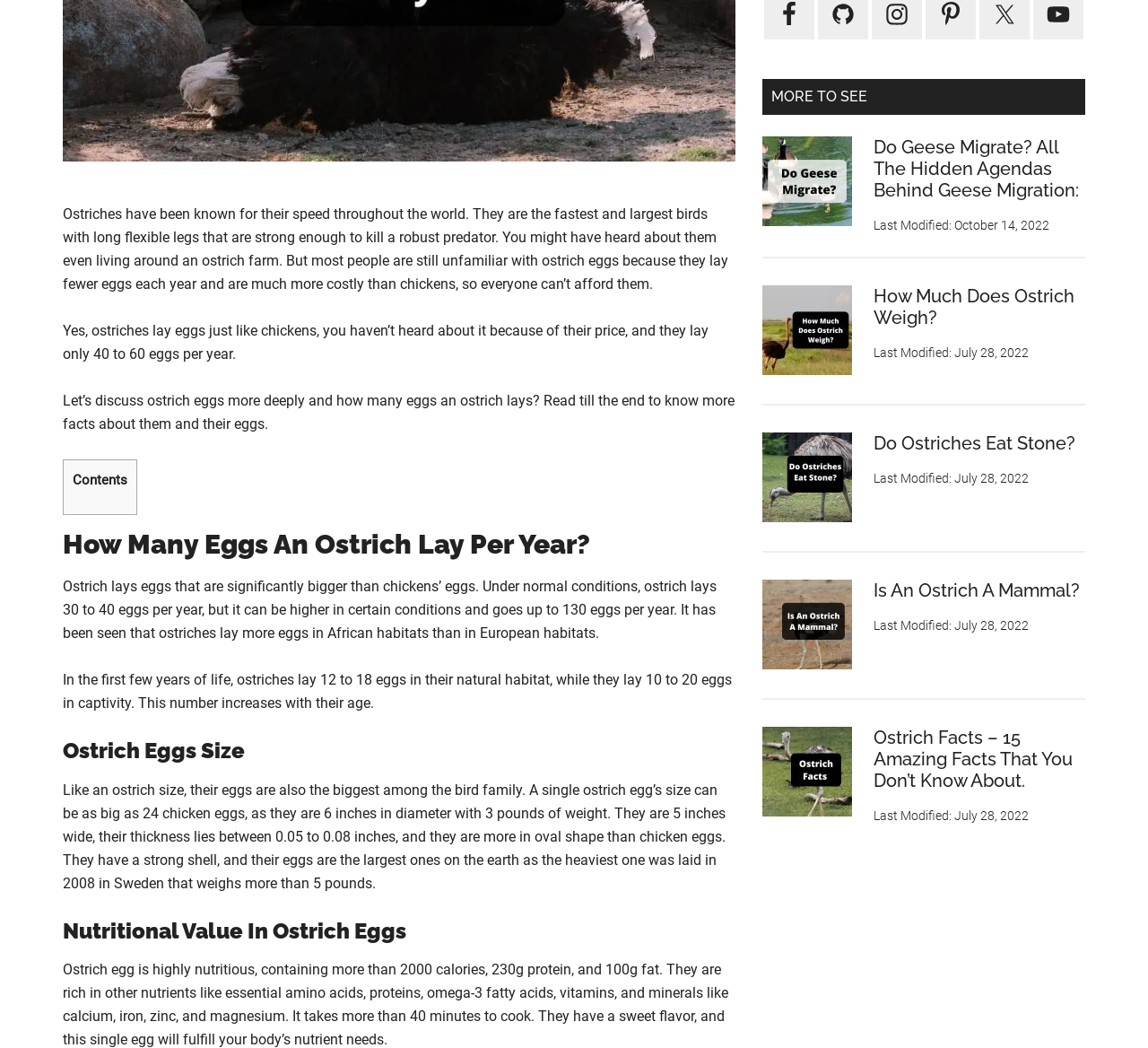Predict the bounding box for the UI component with the following description: "How Much Does Ostrich Weigh?".

[0.761, 0.273, 0.936, 0.314]